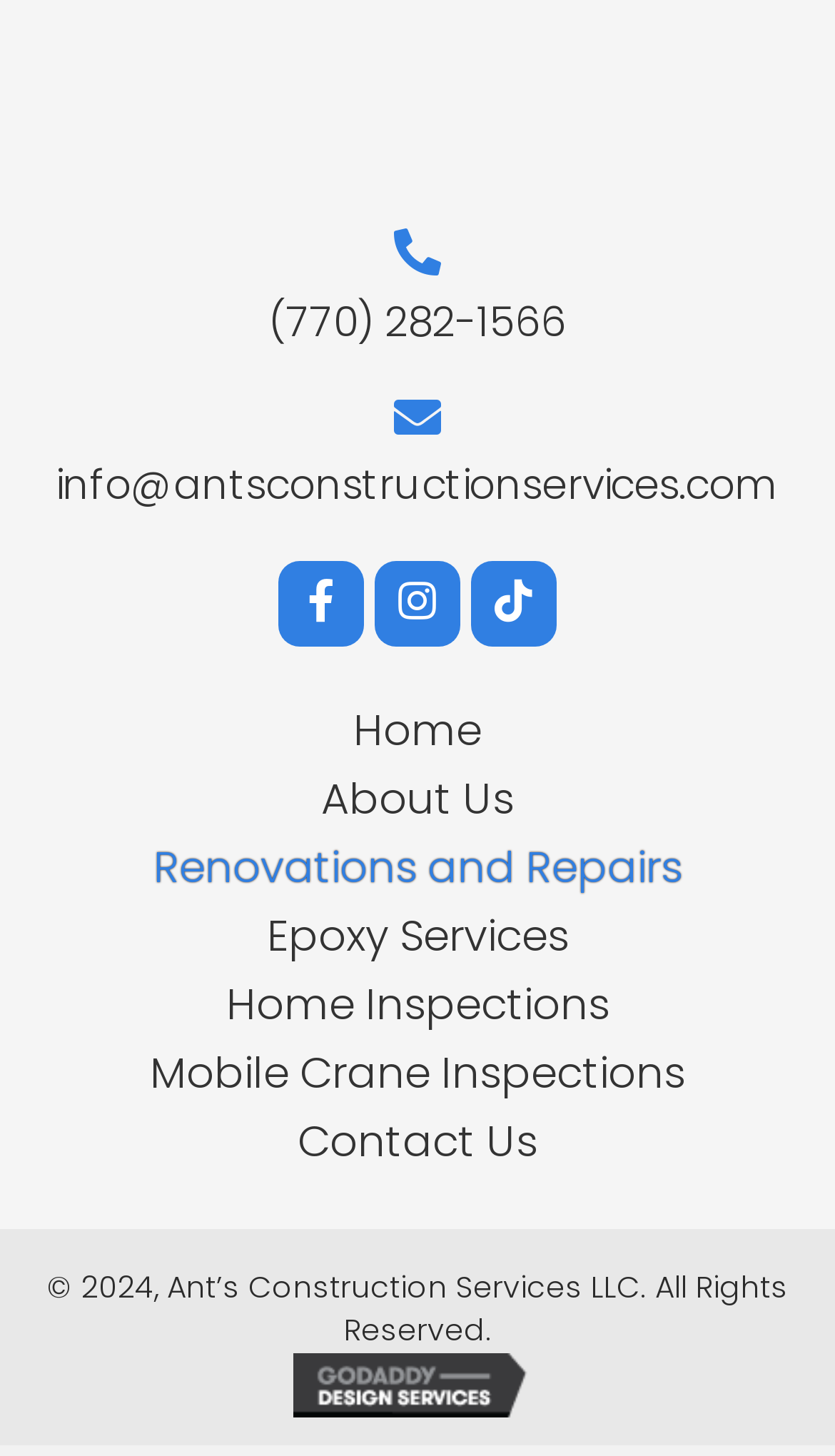Given the description: "Mobile Crane Inspections", determine the bounding box coordinates of the UI element. The coordinates should be formatted as four float numbers between 0 and 1, [left, top, right, bottom].

[0.144, 0.715, 0.856, 0.76]